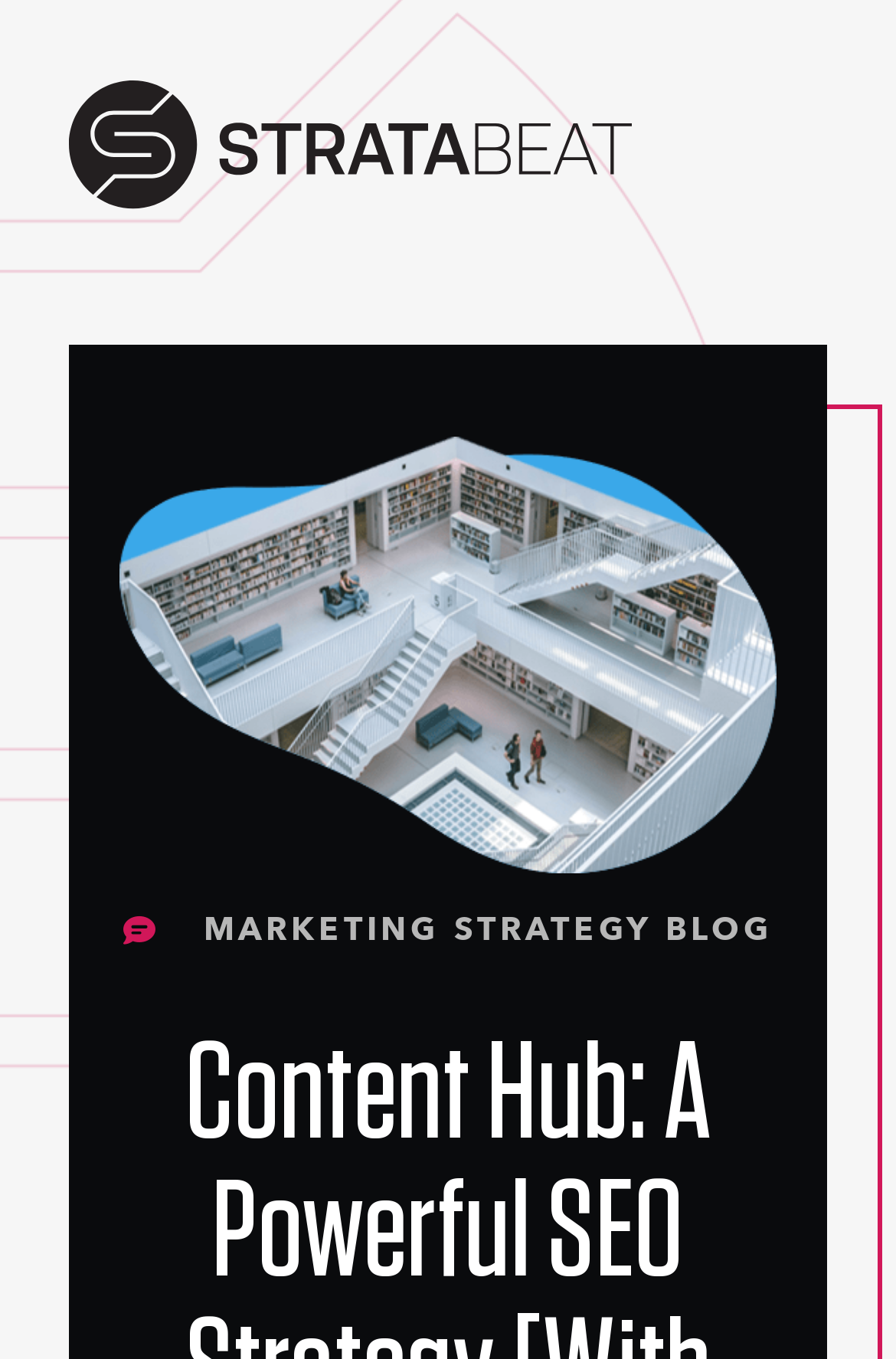Using floating point numbers between 0 and 1, provide the bounding box coordinates in the format (top-left x, top-left y, bottom-right x, bottom-right y). Locate the UI element described here: Start the Conversation

[0.336, 0.858, 0.89, 0.899]